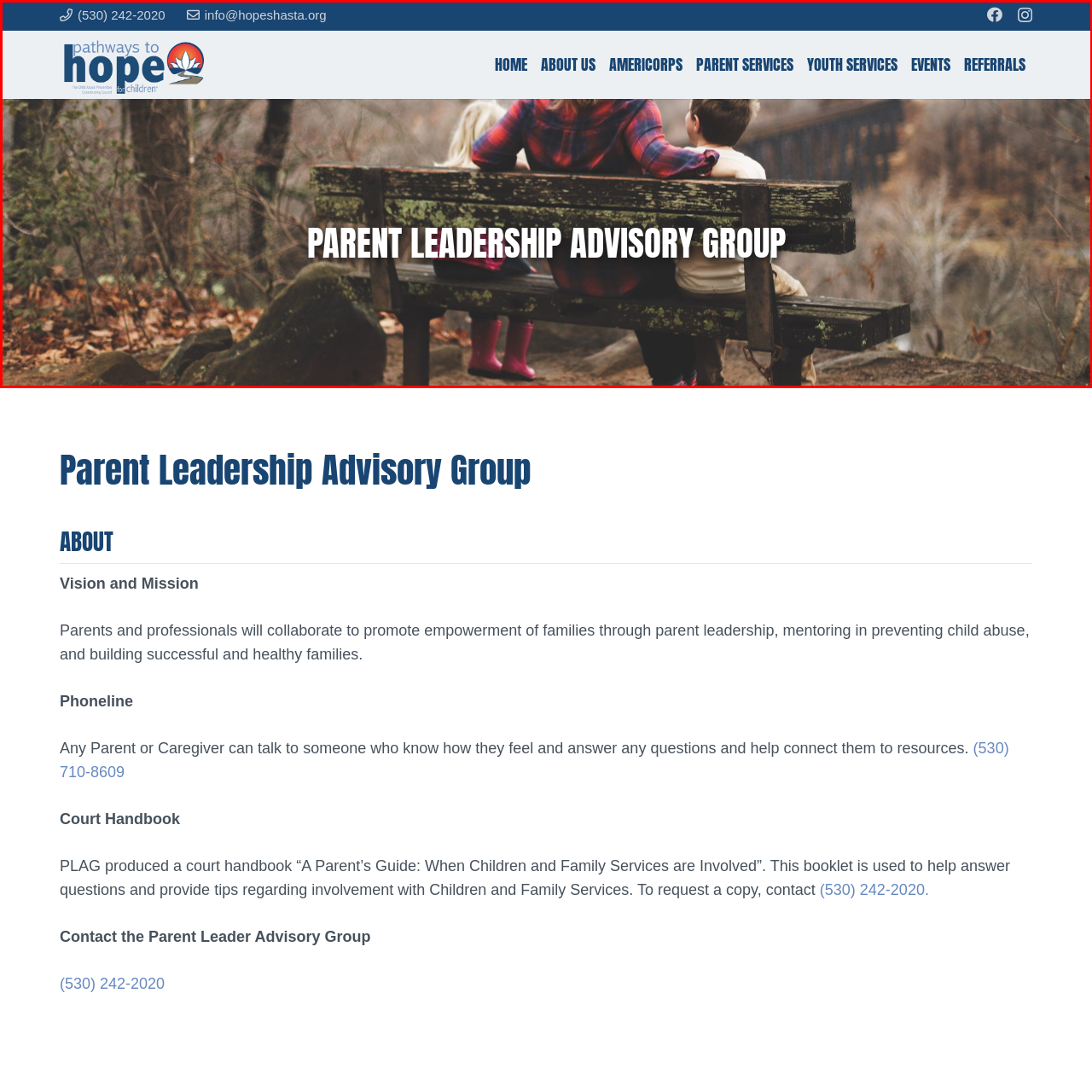What is the theme of the background in the image? Look at the image outlined by the red bounding box and provide a succinct answer in one word or a brief phrase.

Tranquility